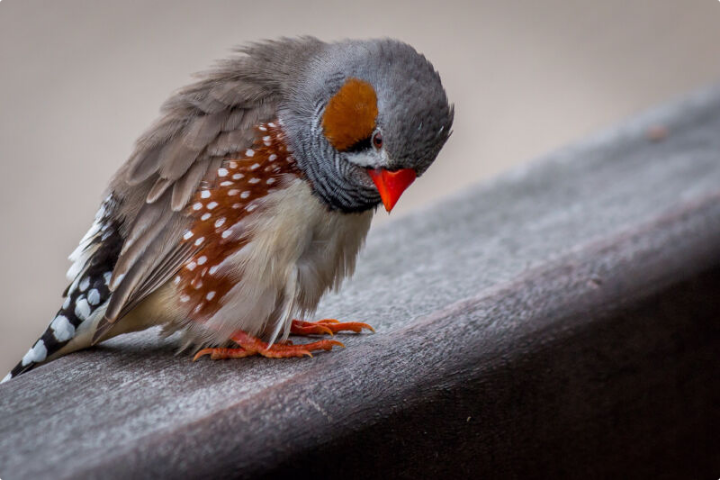What is the tone of the bird's expression? Please answer the question using a single word or phrase based on the image.

downcast